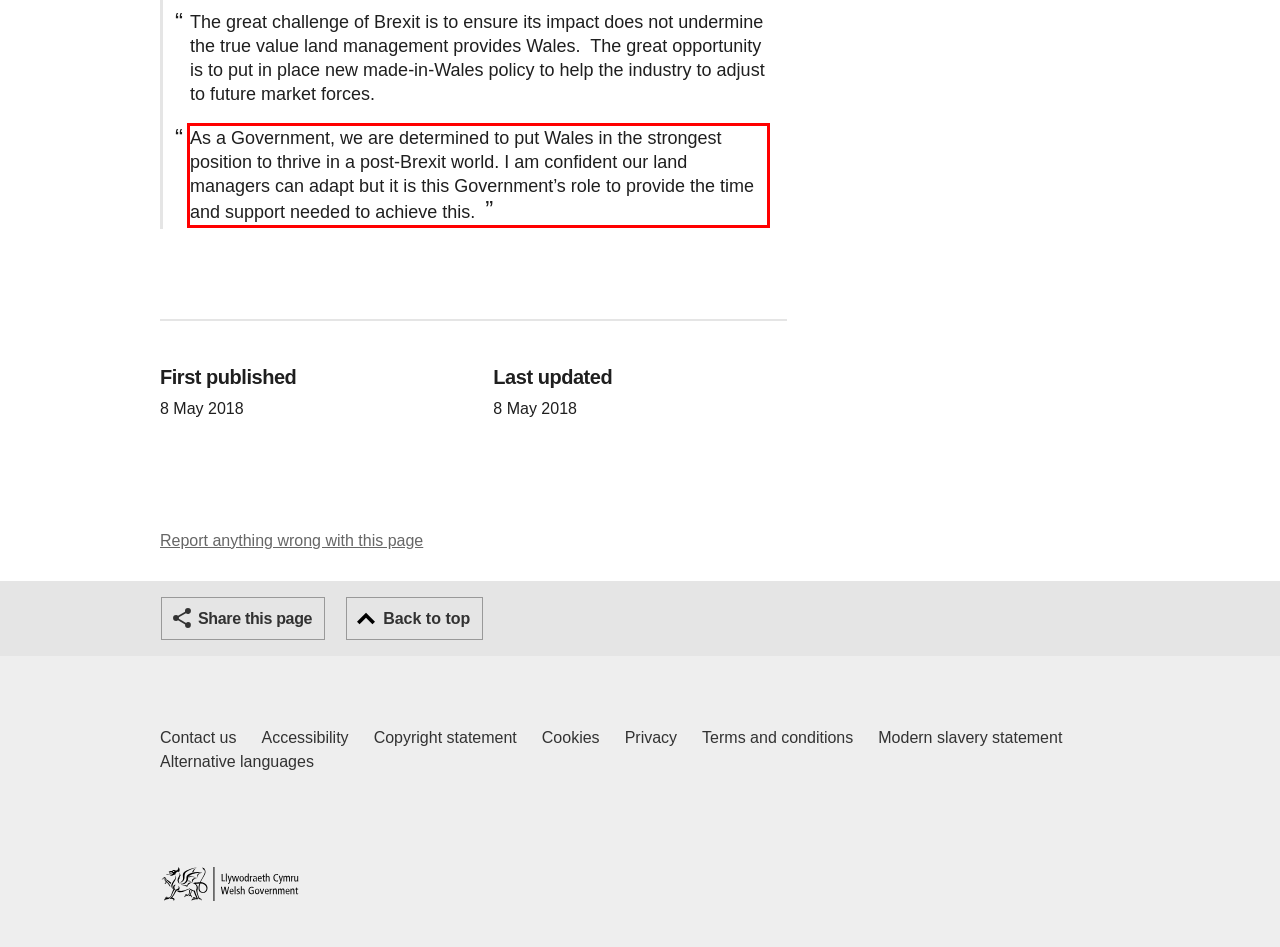Using the provided webpage screenshot, recognize the text content in the area marked by the red bounding box.

As a Government, we are determined to put Wales in the strongest position to thrive in a post-Brexit world. I am confident our land managers can adapt but it is this Government’s role to provide the time and support needed to achieve this.